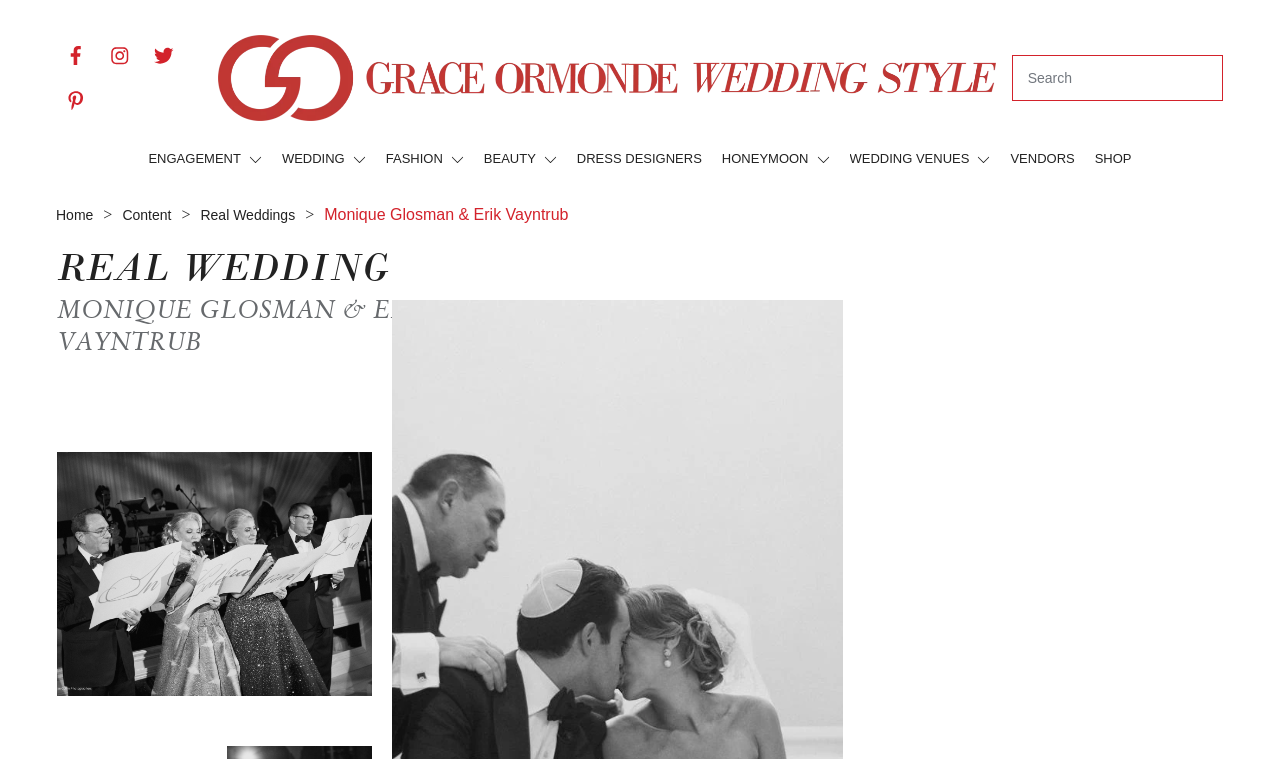Find the coordinates for the bounding box of the element with this description: "Beauty".

[0.378, 0.193, 0.435, 0.227]